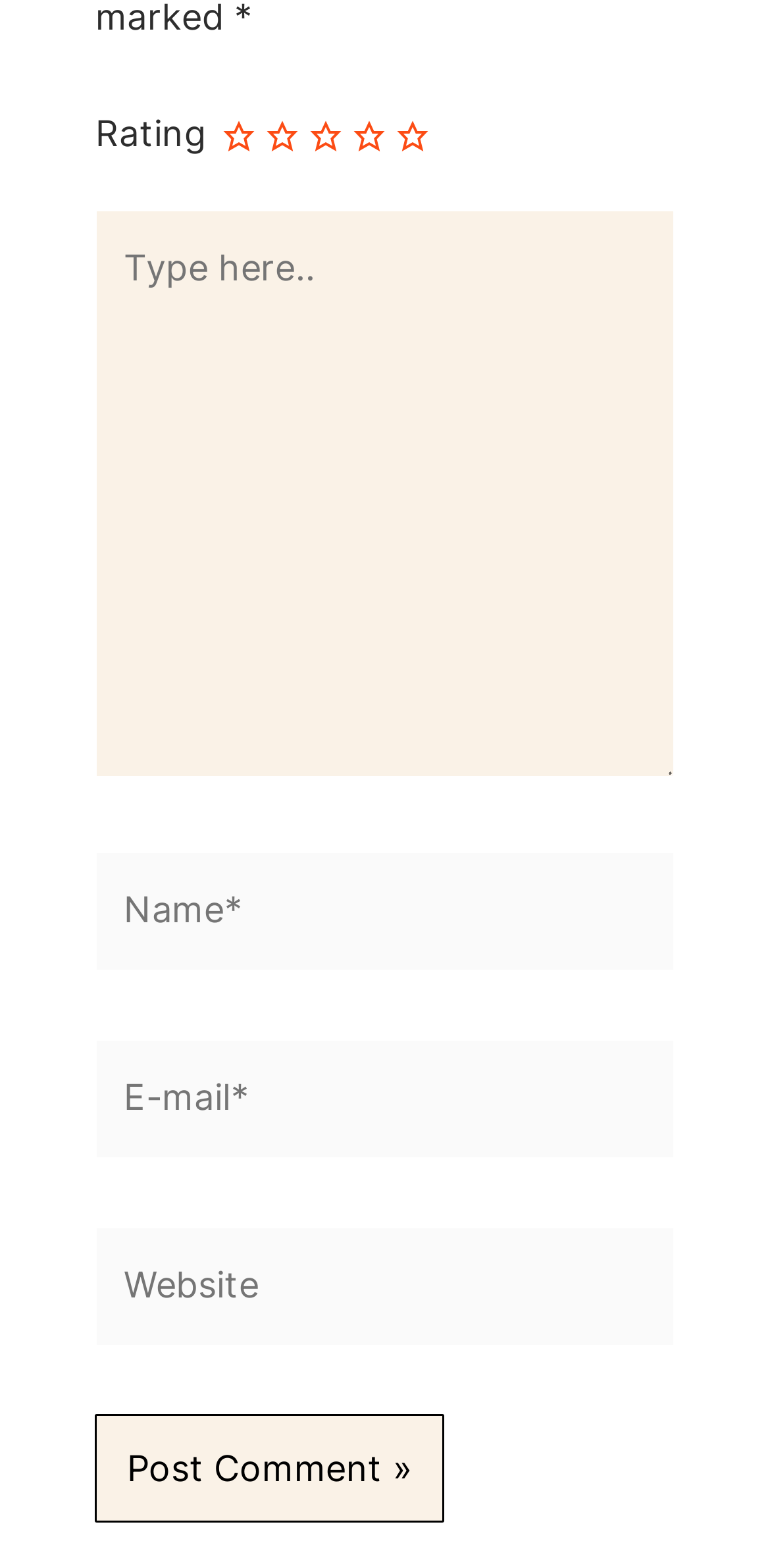Determine the coordinates of the bounding box for the clickable area needed to execute this instruction: "Type a comment".

[0.124, 0.133, 0.876, 0.496]